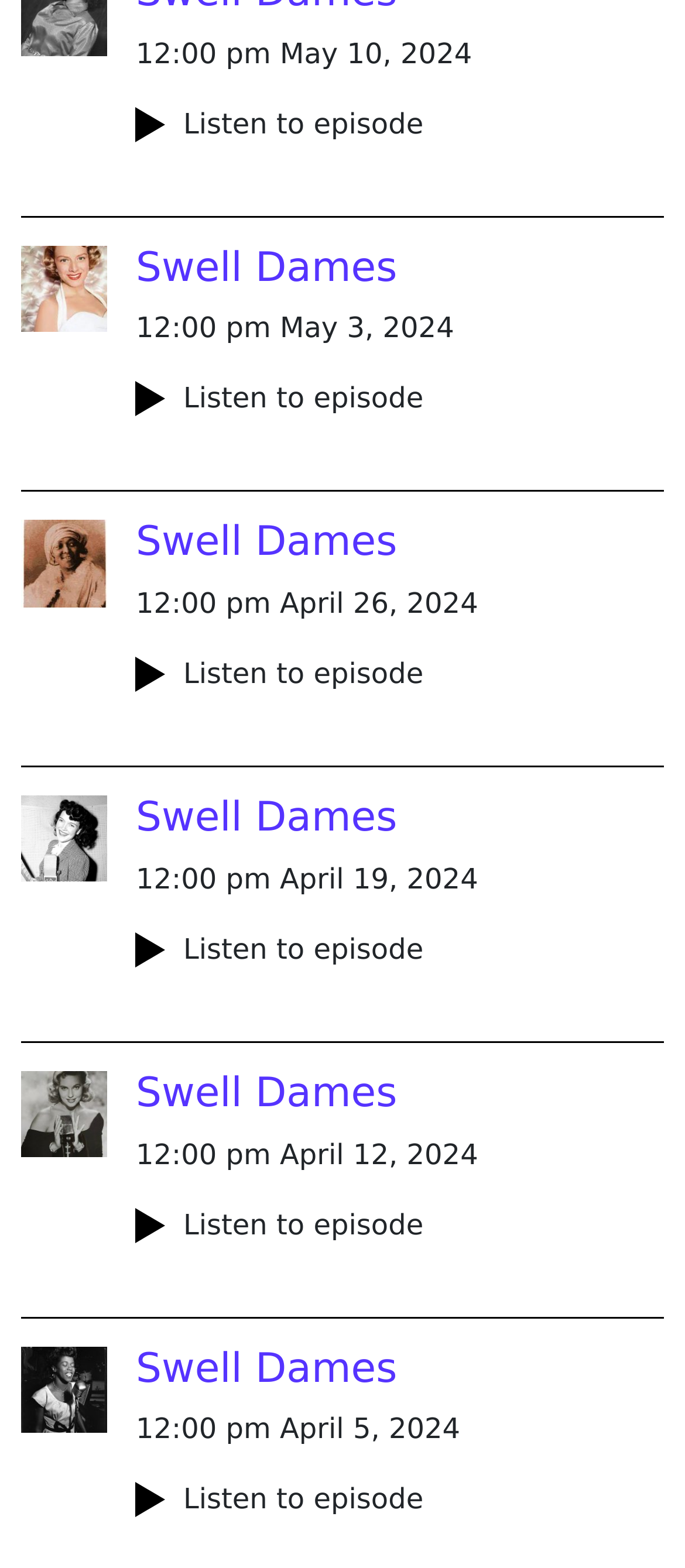How many episodes are listed?
Using the visual information, reply with a single word or short phrase.

5